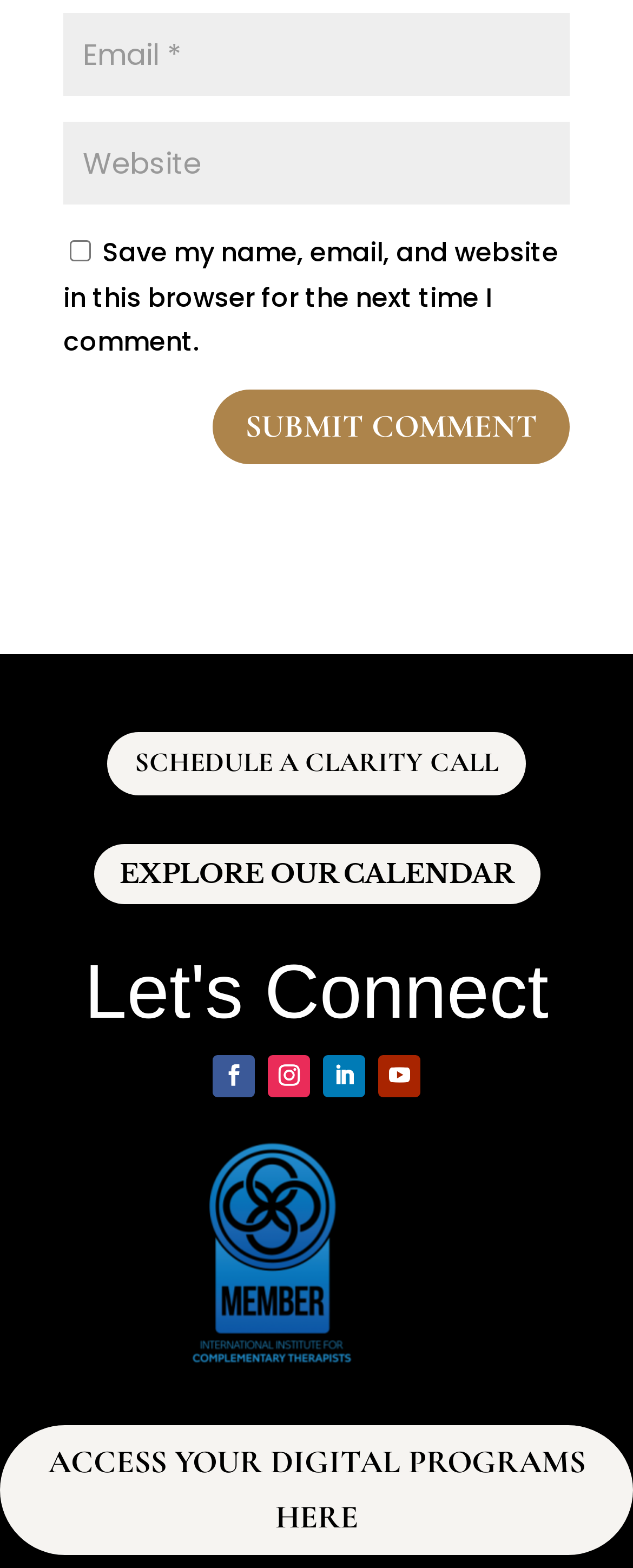Determine the bounding box for the described UI element: "Schedule a Clarity Call".

[0.169, 0.467, 0.831, 0.507]